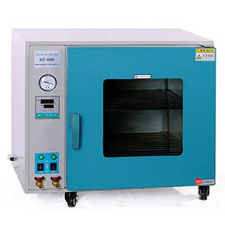Based on the image, please respond to the question with as much detail as possible:
What is the purpose of the pressure gauge?

The pressure gauge is located on the front of the Vacuum Drying Oven with Pump, and it allows users to monitor the internal vacuum pressure, which is essential for maintaining the desired conditions during the drying process.